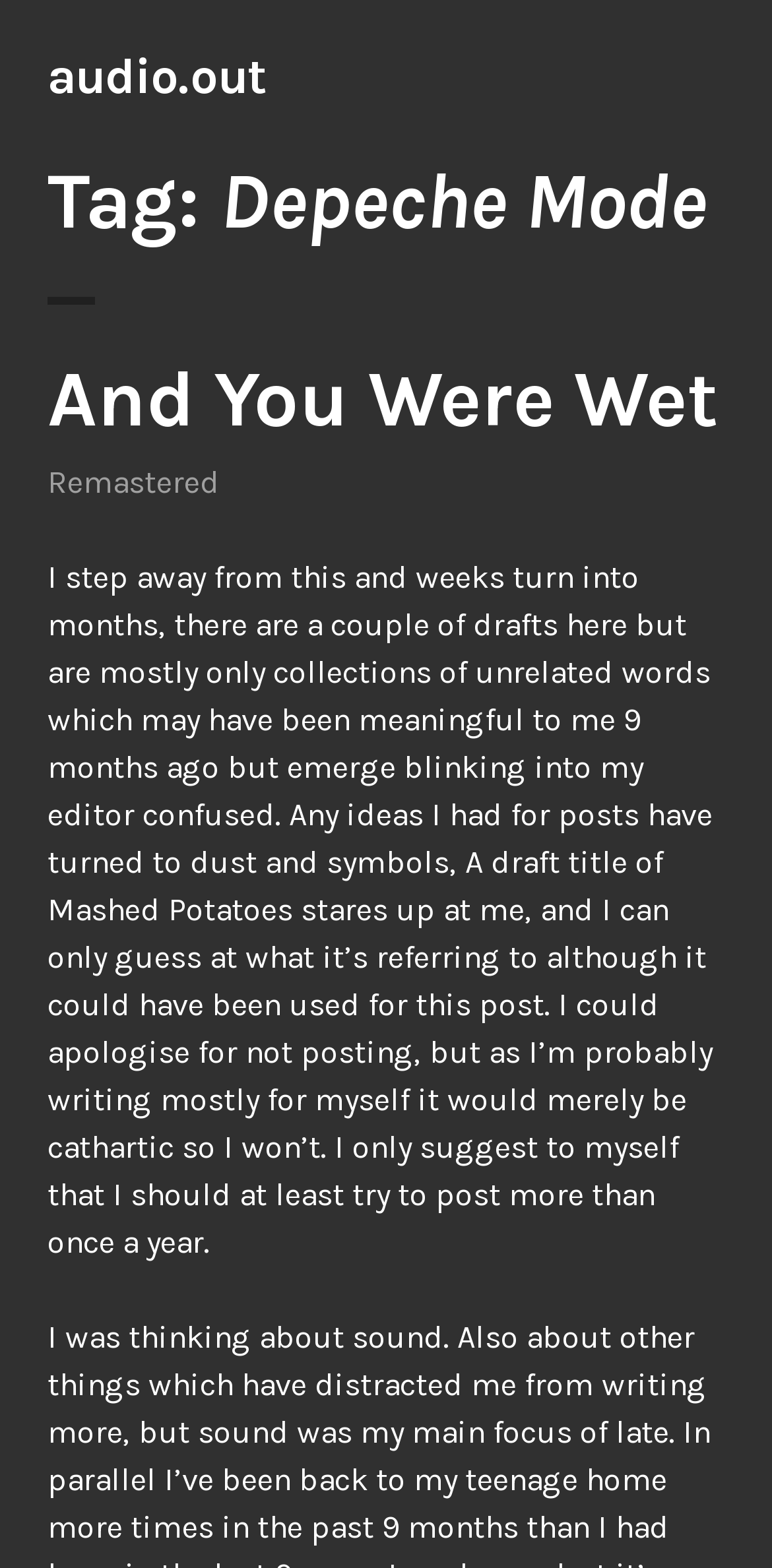How many drafts are mentioned in the post?
Examine the image and give a concise answer in one word or a short phrase.

A couple